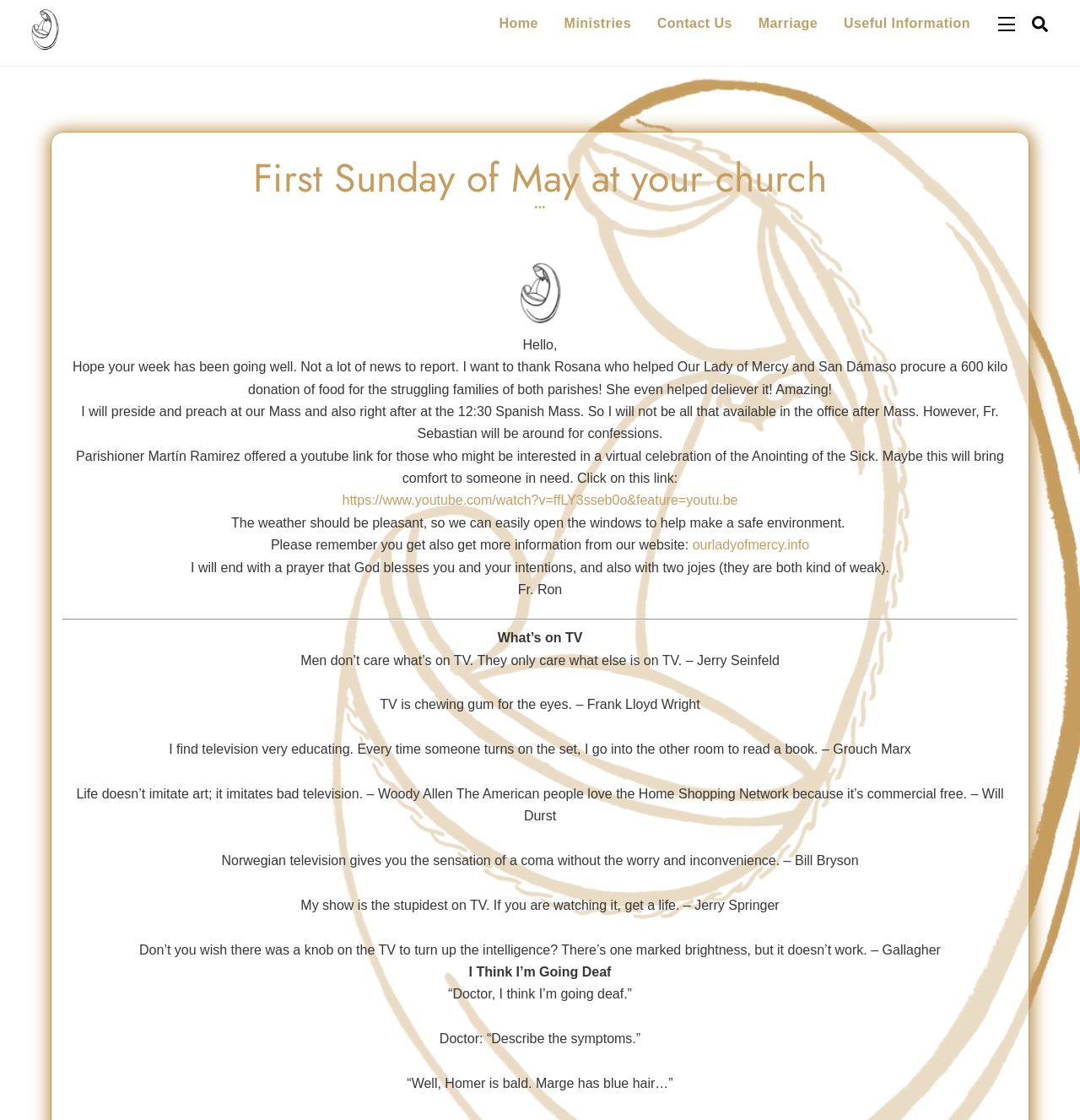Pinpoint the bounding box coordinates of the element that must be clicked to accomplish the following instruction: "Visit the 'Ministries' page". The coordinates should be in the format of four float numbers between 0 and 1, i.e., [left, top, right, bottom].

[0.515, 0.004, 0.592, 0.038]